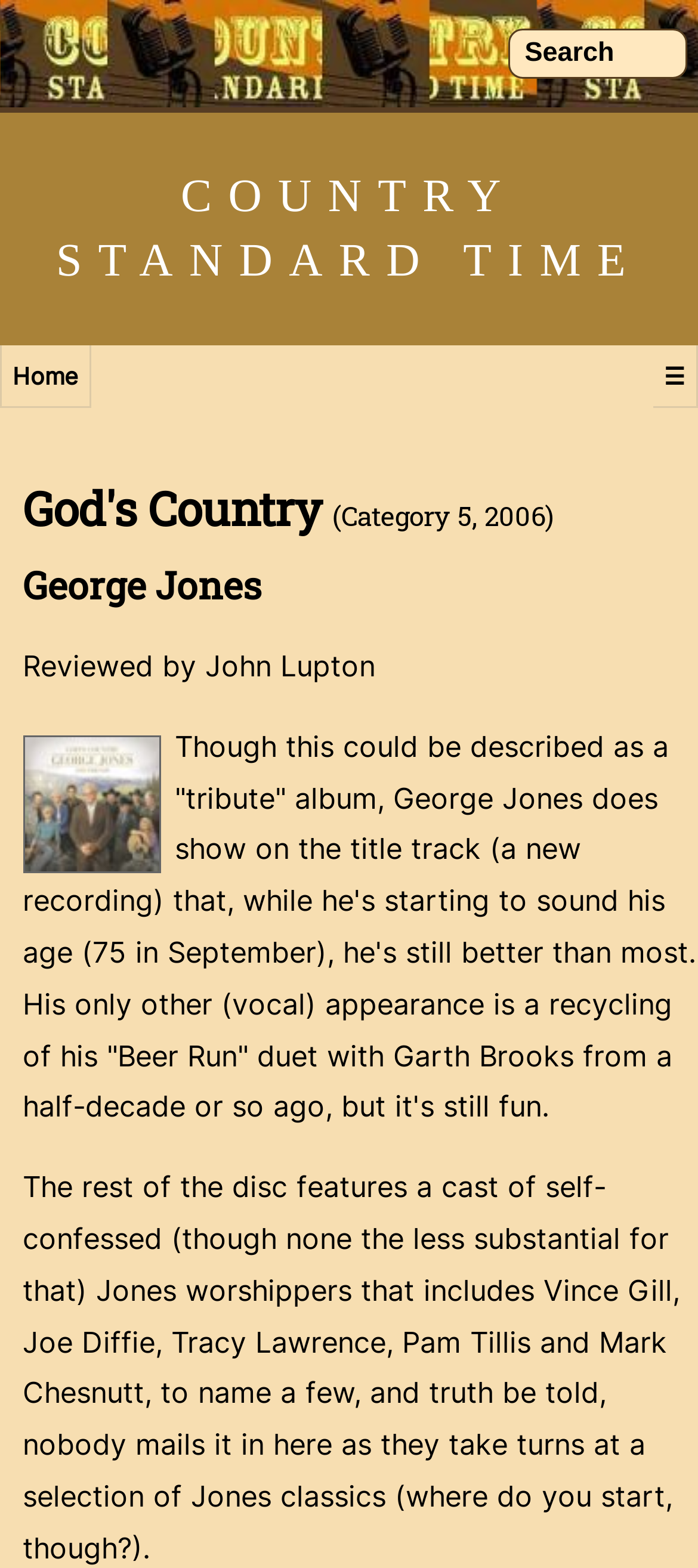Convey a detailed summary of the webpage, mentioning all key elements.

The webpage is about George Jones' album "God's Country". At the top, there is a search box with a "Search" label, positioned near the right edge of the page. Below the search box, there are three links: "COUNTRY STANDARD TIME" on the left, "Home" on the far left, and "☰" on the far right.

The main content of the page is divided into sections. The first section has a heading that reads "God's Country (Category 5, 2006)" and a subheading that reads "George Jones". Below these headings, there is a review of the album written by John Lupton. The review is a lengthy paragraph that discusses George Jones' performance on the title track and his duet with Garth Brooks.

The second section of the review continues below, discussing the contributions of other artists, including Vince Gill, Joe Diffie, Tracy Lawrence, Pam Tillis, and Mark Chesnutt, who have recorded covers of George Jones' classics. This section is also a lengthy paragraph that takes up most of the bottom half of the page.